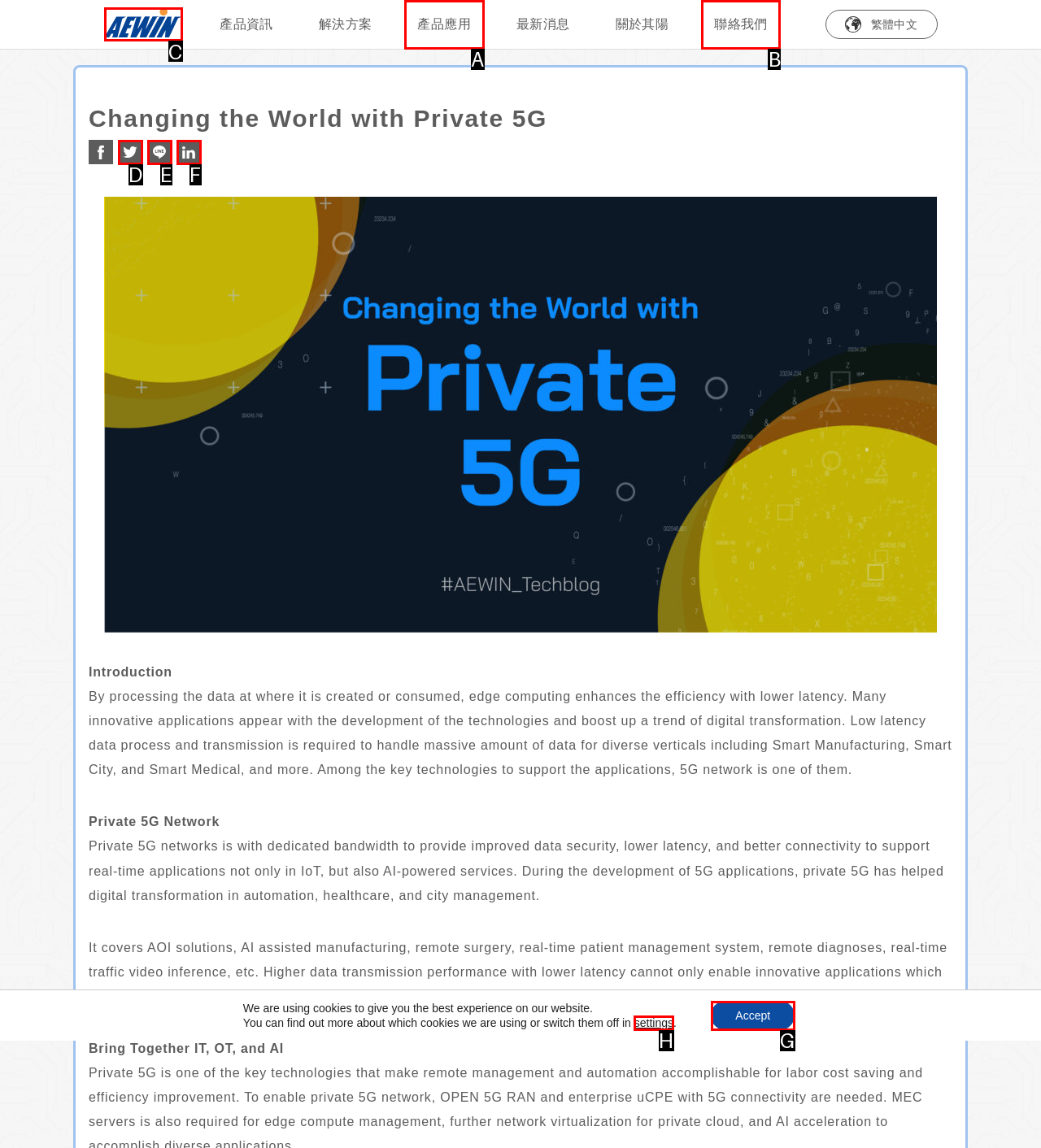Determine which HTML element should be clicked for this task: Click the nav_logo link
Provide the option's letter from the available choices.

C